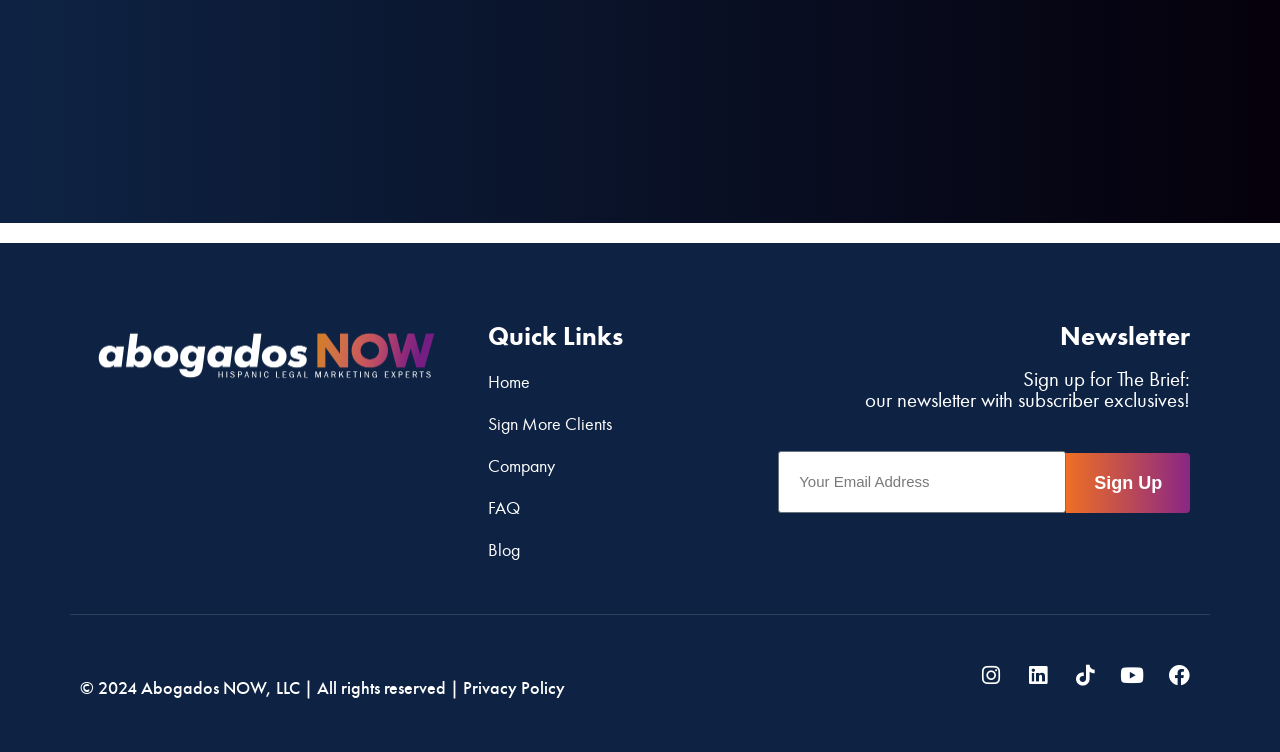What is the second heading on the page?
Give a one-word or short phrase answer based on the image.

Newsletter